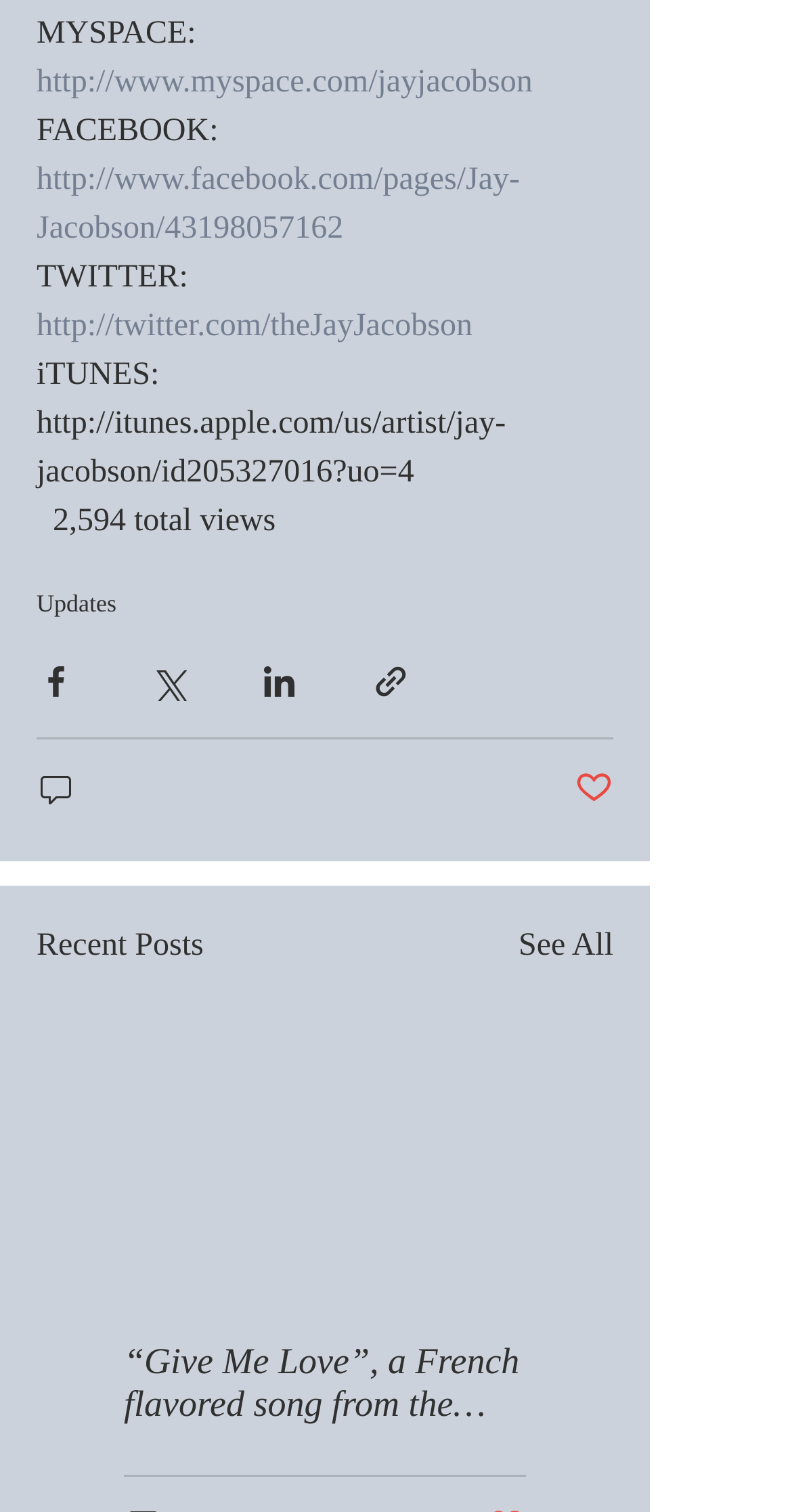Locate the bounding box coordinates of the UI element described by: "aria-label="Share via LinkedIn"". The bounding box coordinates should consist of four float numbers between 0 and 1, i.e., [left, top, right, bottom].

[0.328, 0.438, 0.377, 0.464]